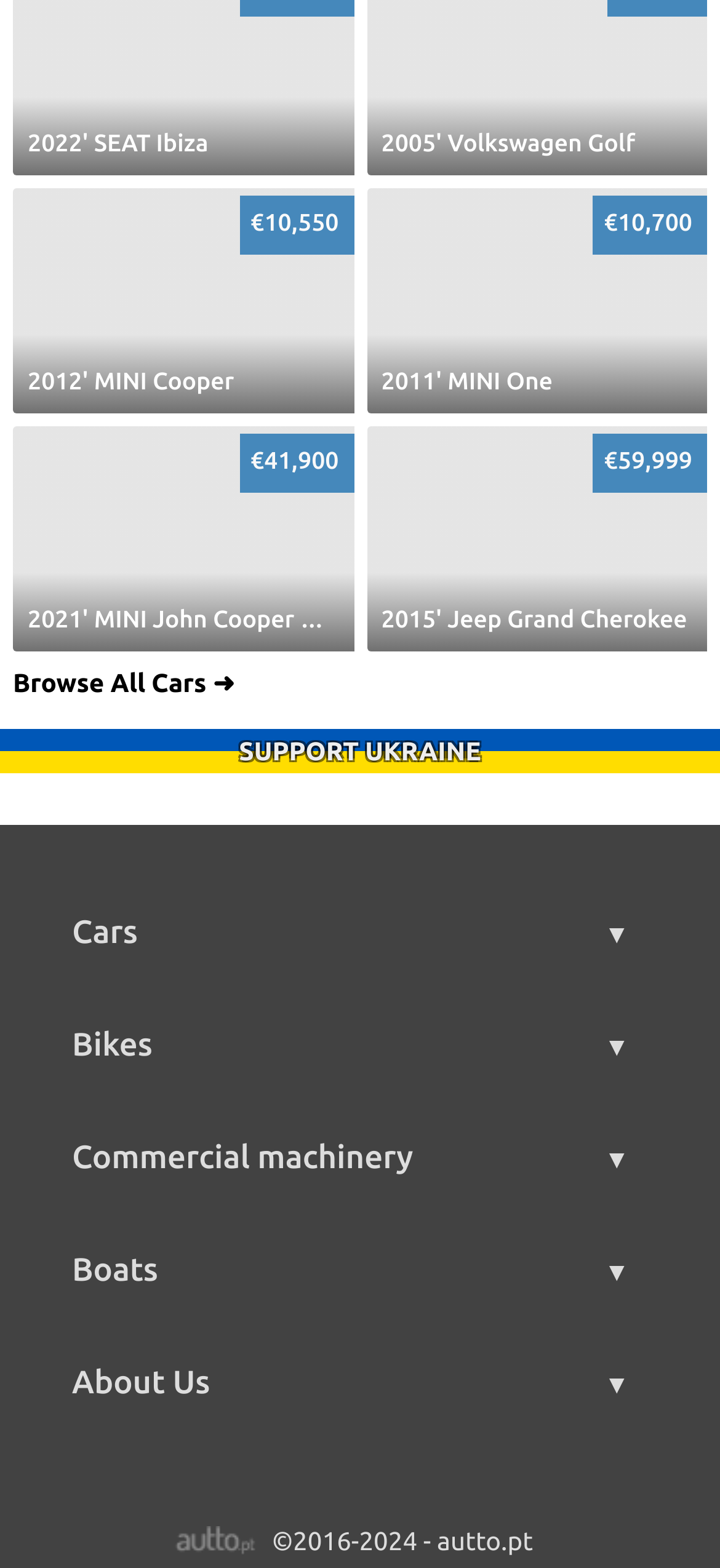Highlight the bounding box of the UI element that corresponds to this description: "Bike Sale".

[0.103, 0.766, 0.234, 0.782]